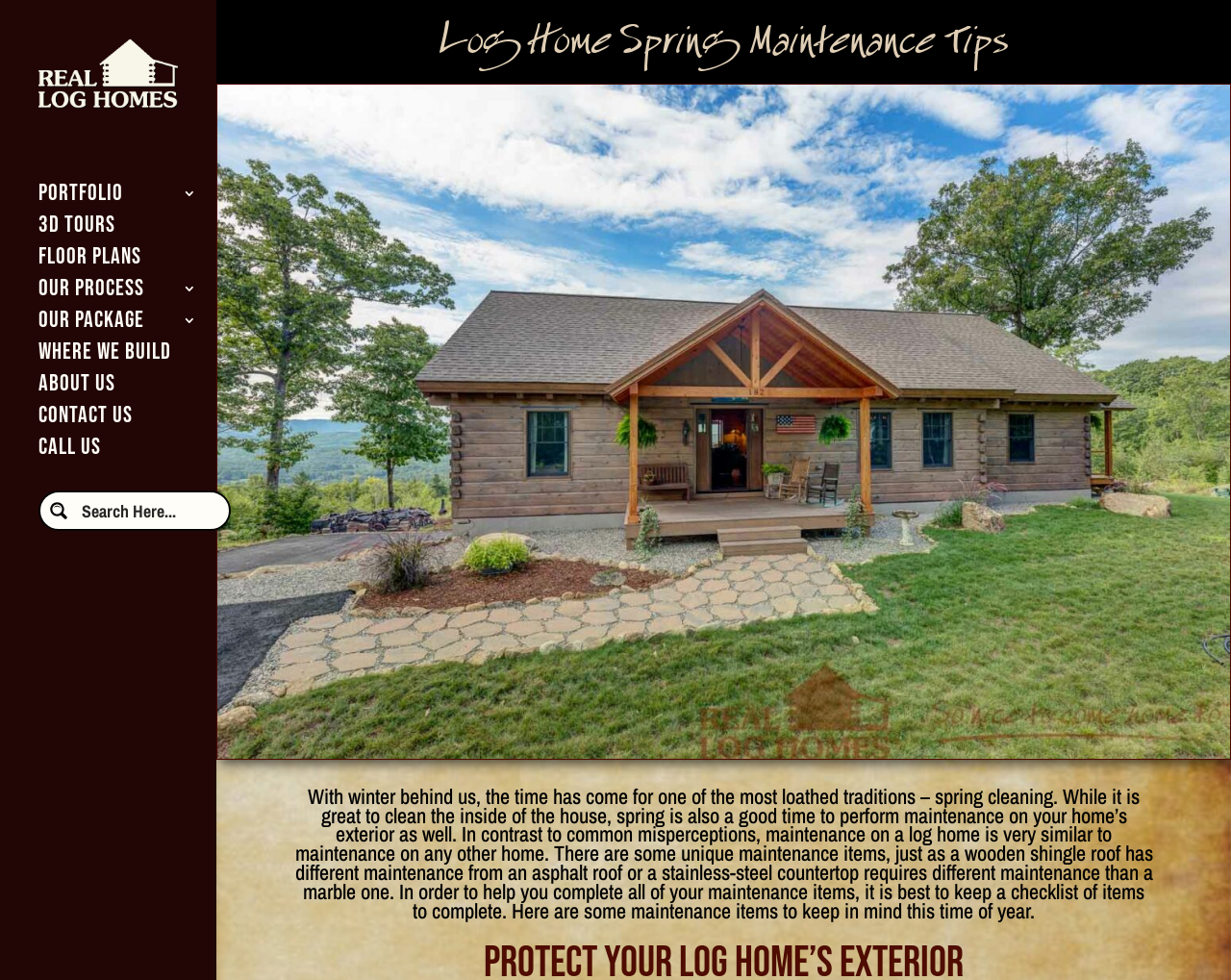Create an in-depth description of the webpage, covering main sections.

The webpage is about log home spring maintenance tips. At the top left, there is a logo of "Real Log Homes" with a link to the website, accompanied by a small image. Below the logo, there is a navigation menu with 9 links, including "PORTFOLIO 3", "3D TOURS", "FLOOR PLANS", and others, arranged vertically.

On the right side of the navigation menu, there is a search form with a search input box and a magnifier button. The search form is accompanied by a small image of a magnifier.

The main content of the webpage is headed by a title "Log Home Spring Maintenance Tips" in a large font. Below the title, there is a large image related to log home maintenance. The image takes up most of the width of the webpage.

Under the image, there is a block of text that provides tips and advice on log home maintenance during spring. The text is divided into paragraphs and discusses the importance of exterior maintenance, similarities with other homes, and the need for a checklist. The text is informative and provides guidance on what to do during spring cleaning.